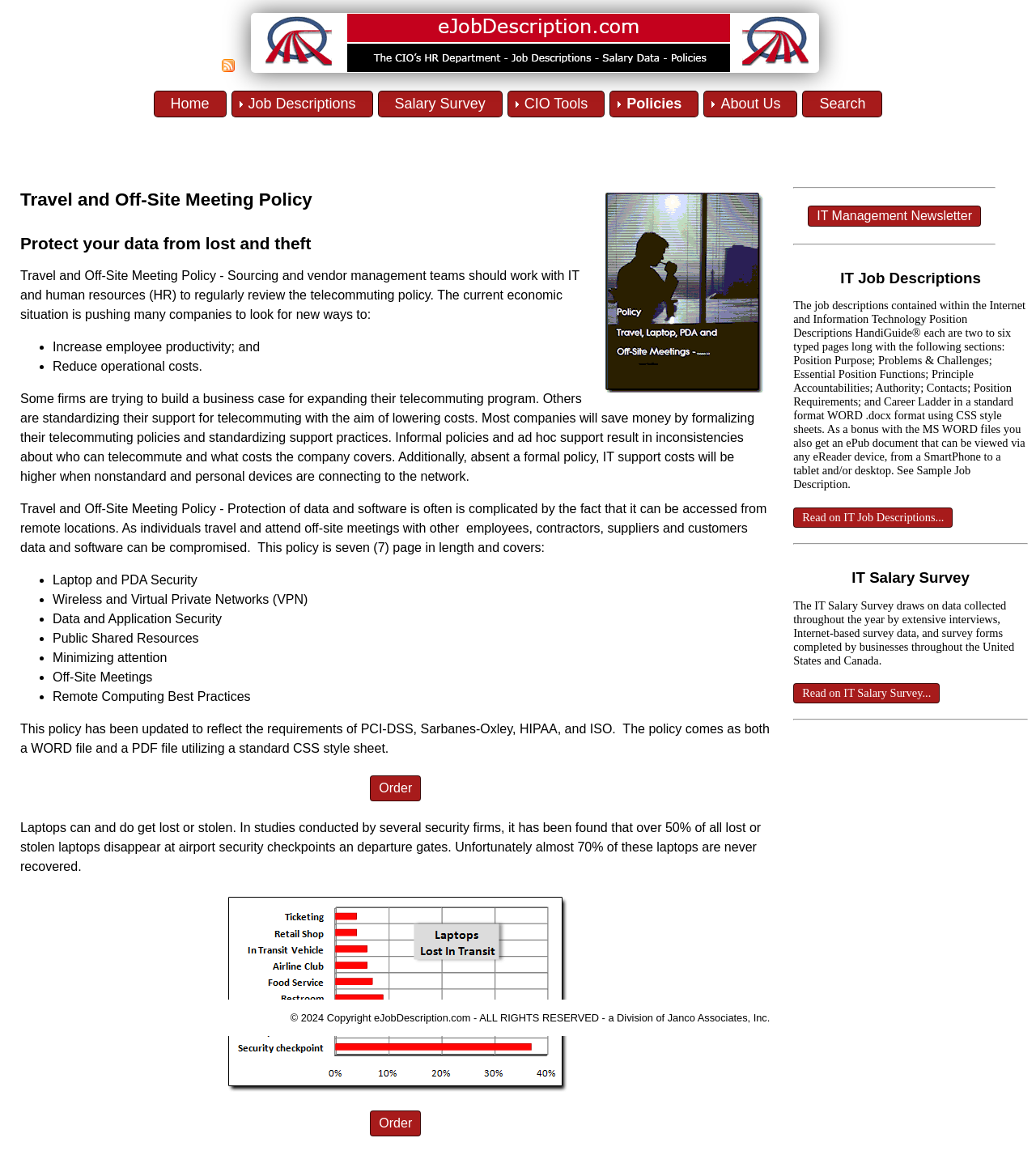Please specify the bounding box coordinates of the clickable section necessary to execute the following command: "Learn about Pet Knowledge".

None